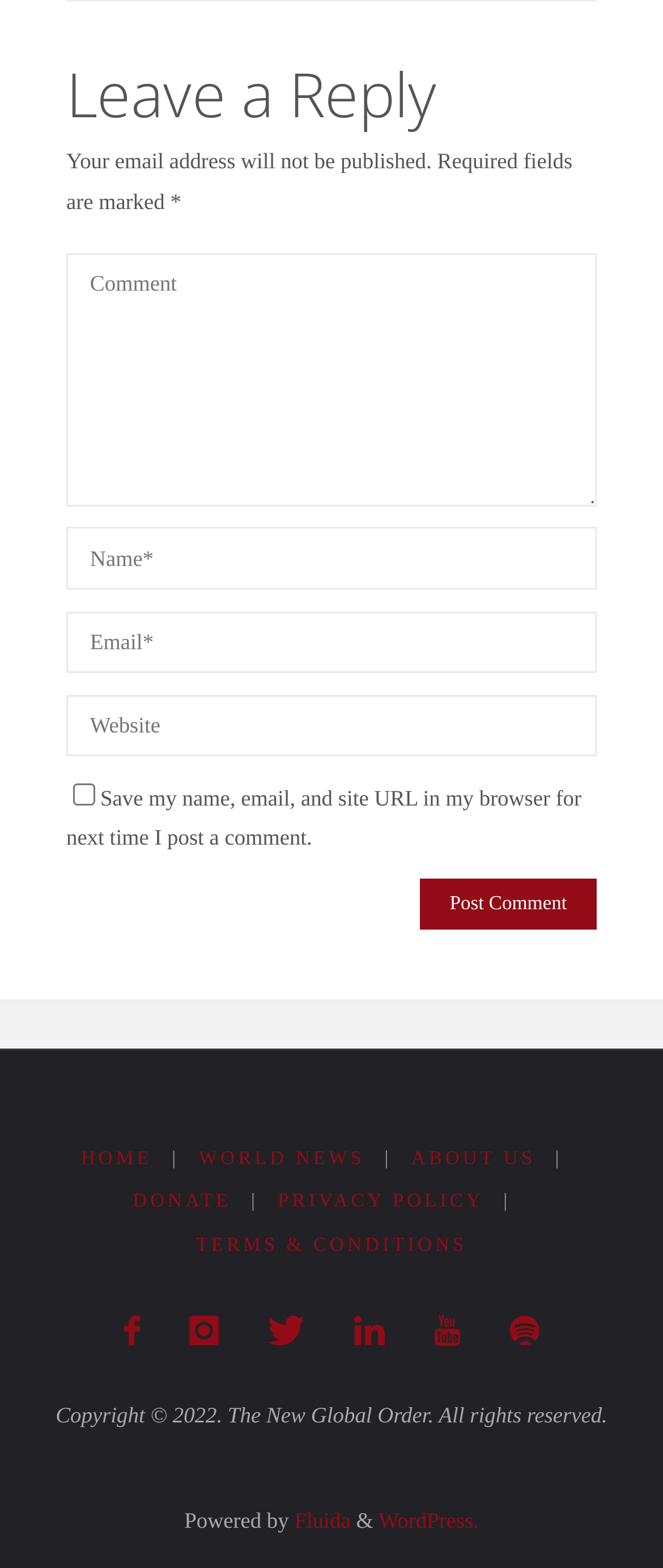What is the label of the checkbox?
From the screenshot, supply a one-word or short-phrase answer.

Save my name, email, and site URL in my browser for next time I post a comment.